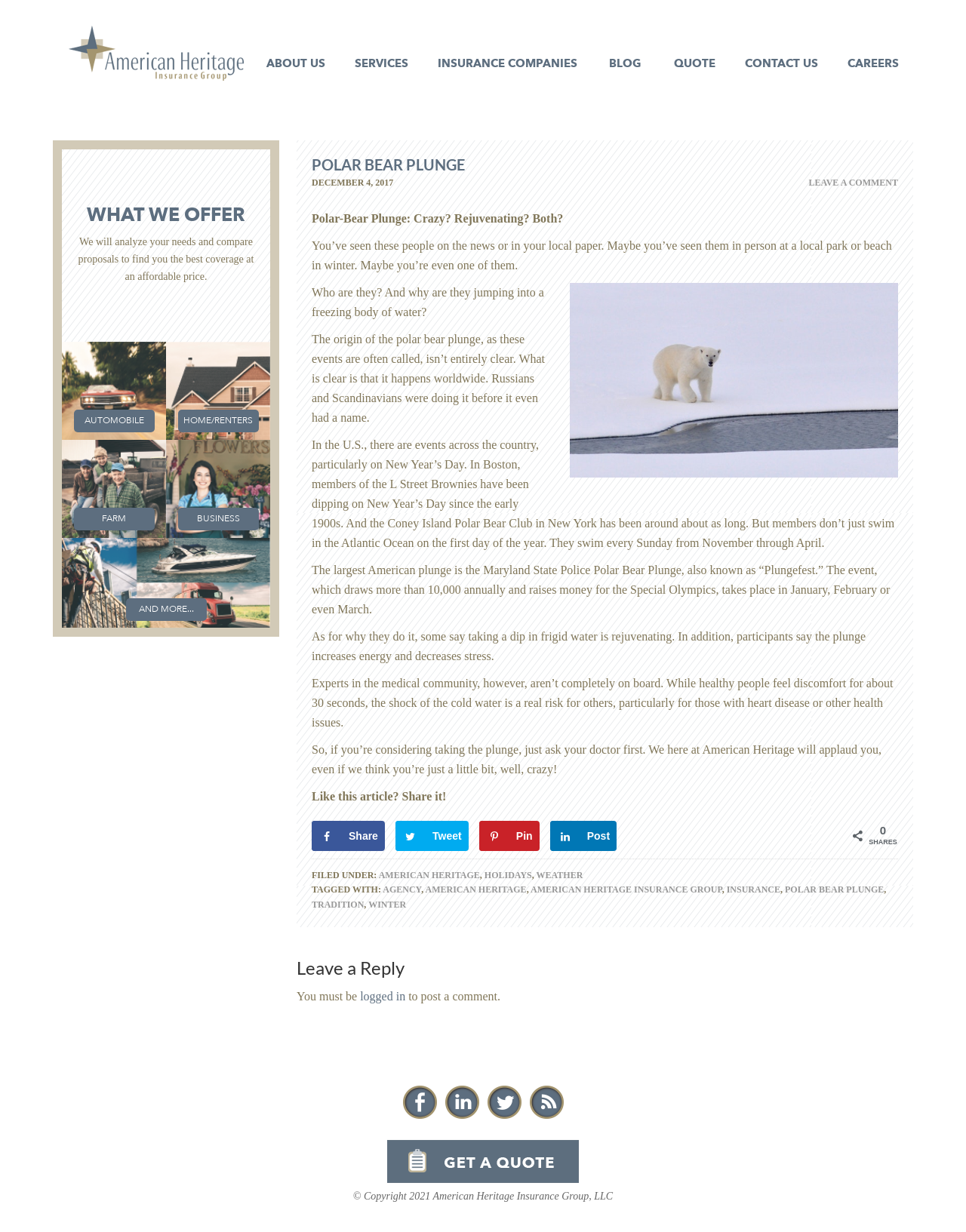Please identify the primary heading of the webpage and give its text content.

POLAR BEAR PLUNGE